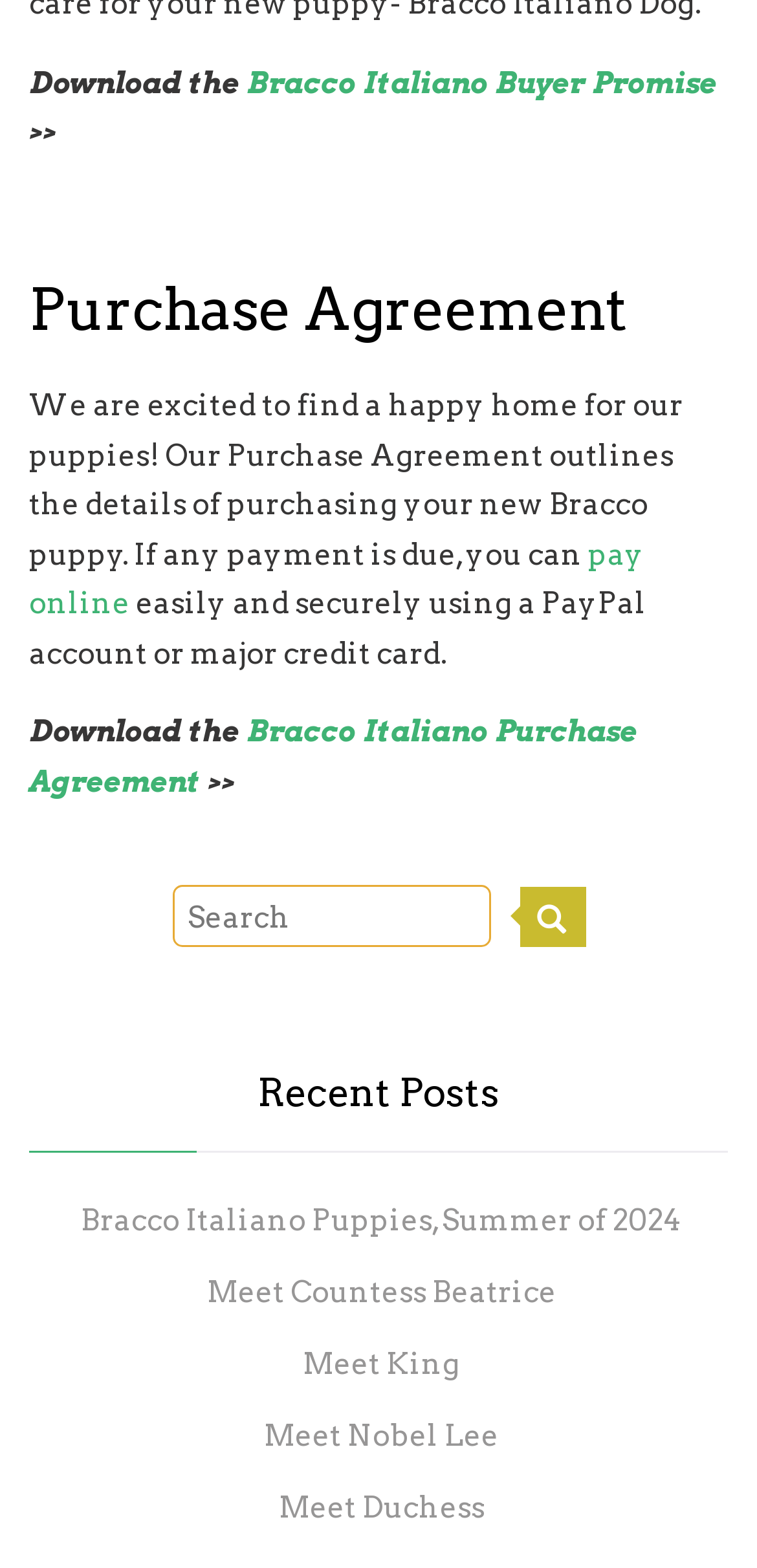Using the element description provided, determine the bounding box coordinates in the format (top-left x, top-left y, bottom-right x, bottom-right y). Ensure that all values are floating point numbers between 0 and 1. Element description: pay online

[0.038, 0.342, 0.851, 0.396]